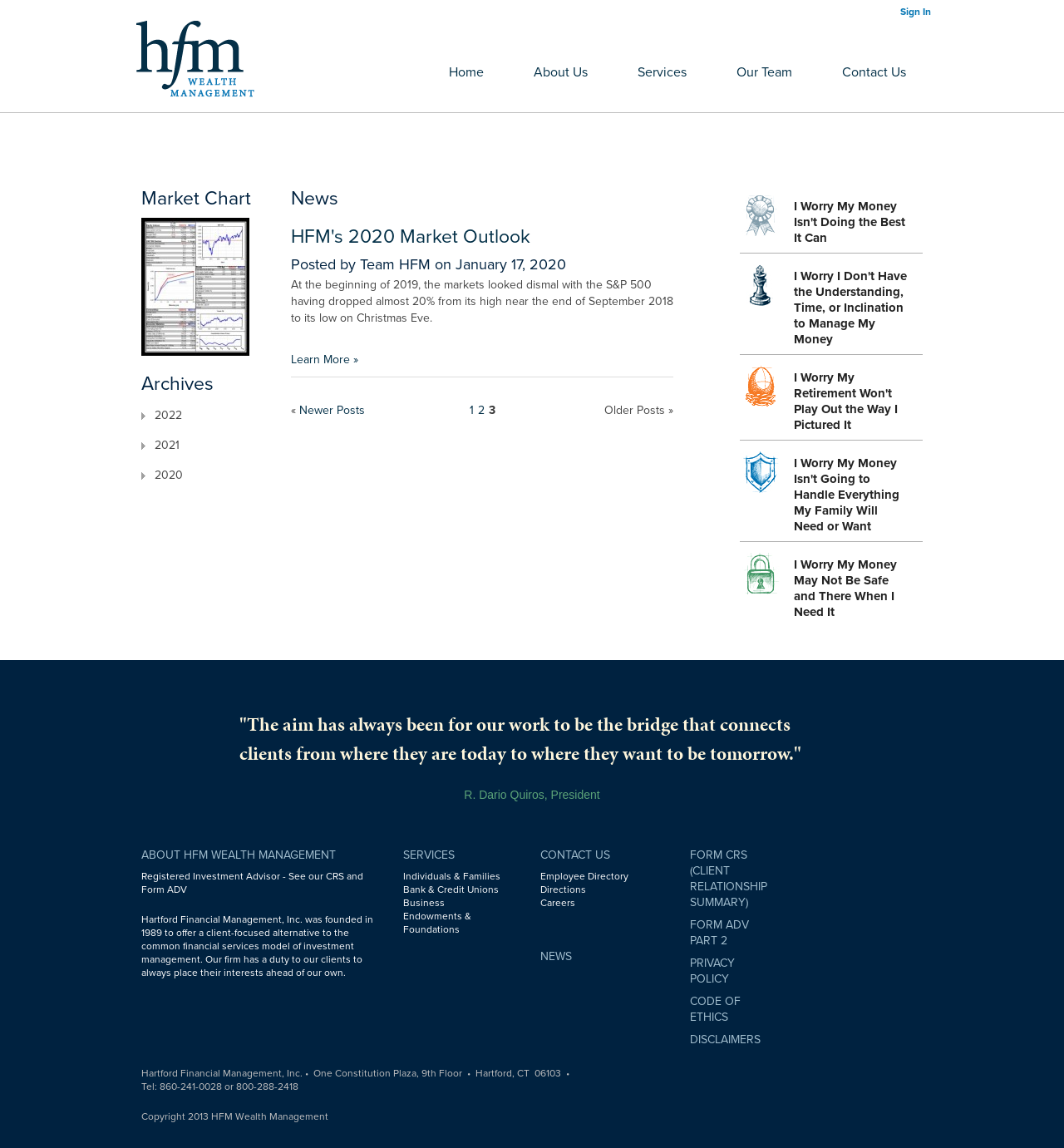Provide a brief response to the question below using a single word or phrase: 
How many years are listed in the 'Archives' section?

3